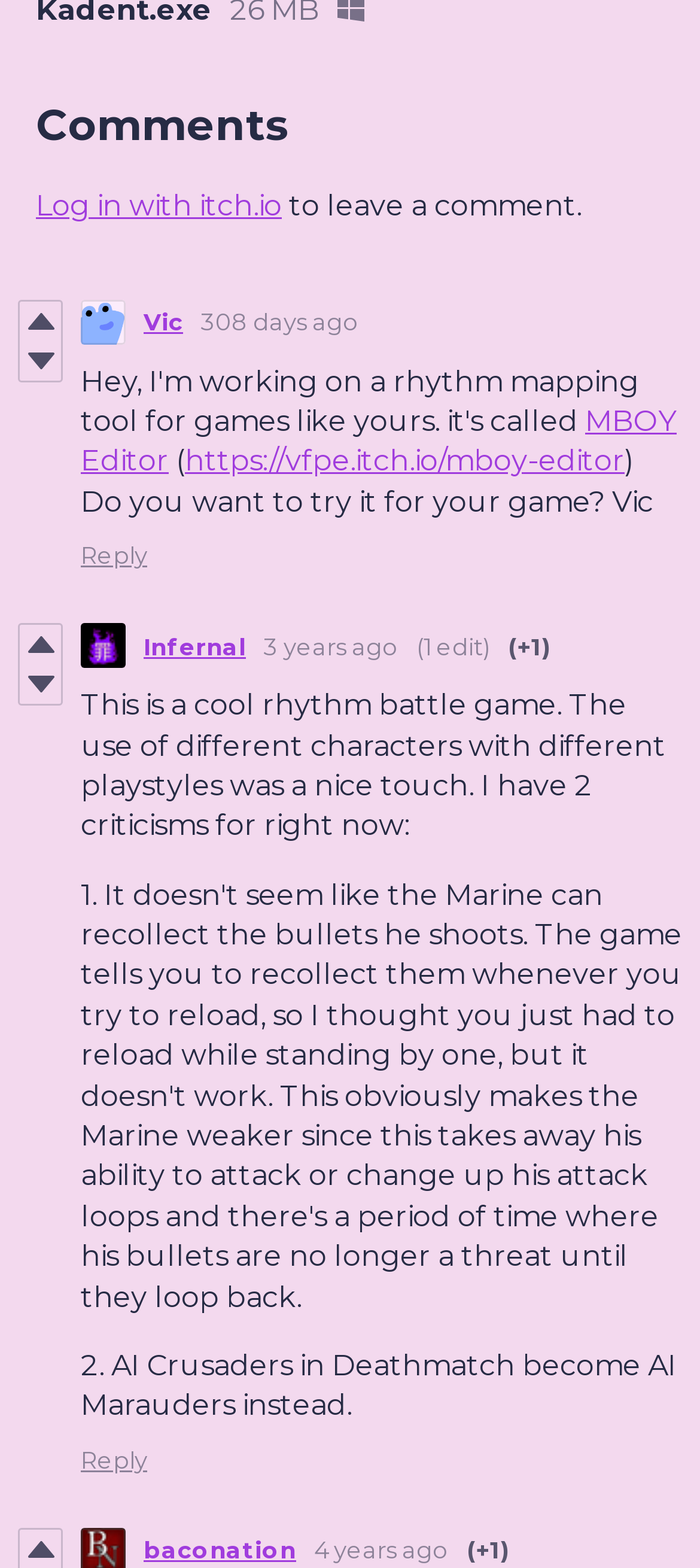Determine the bounding box coordinates for the UI element with the following description: "Reply". The coordinates should be four float numbers between 0 and 1, represented as [left, top, right, bottom].

[0.115, 0.345, 0.21, 0.363]